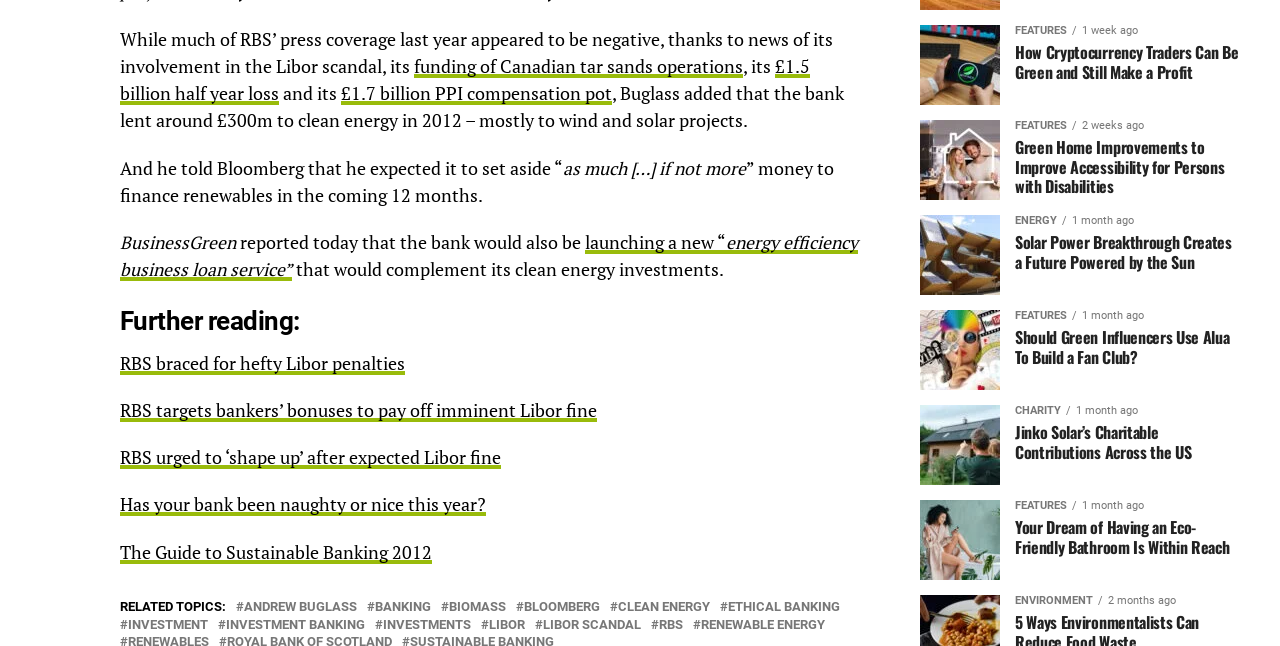How much did RBS lend to clean energy in 2012?
Using the details shown in the screenshot, provide a comprehensive answer to the question.

According to the text, Buglass added that the bank lent around £300m to clean energy in 2012, mostly to wind and solar projects.